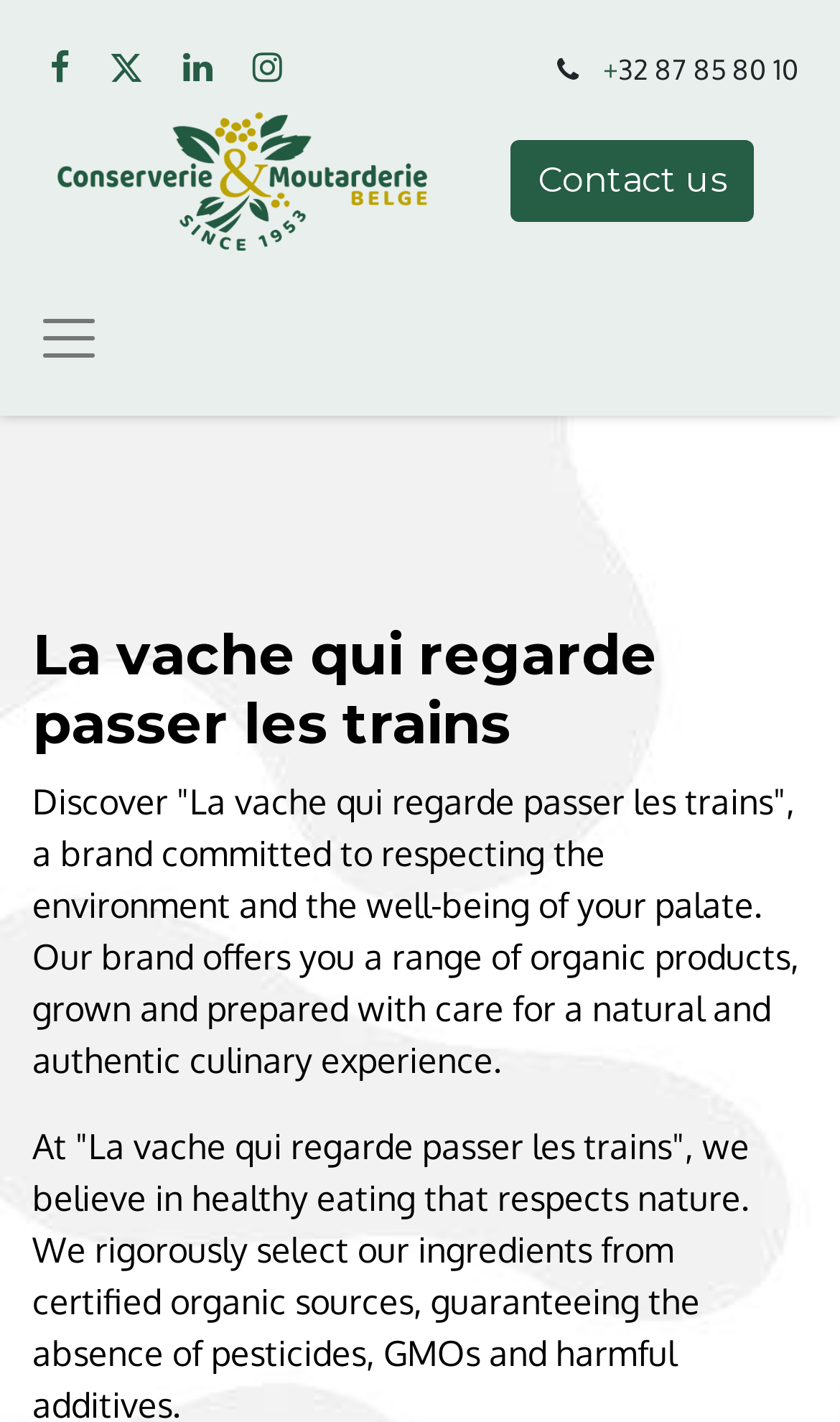Reply to the question with a brief word or phrase: What is the purpose of the '+' button?

Unknown